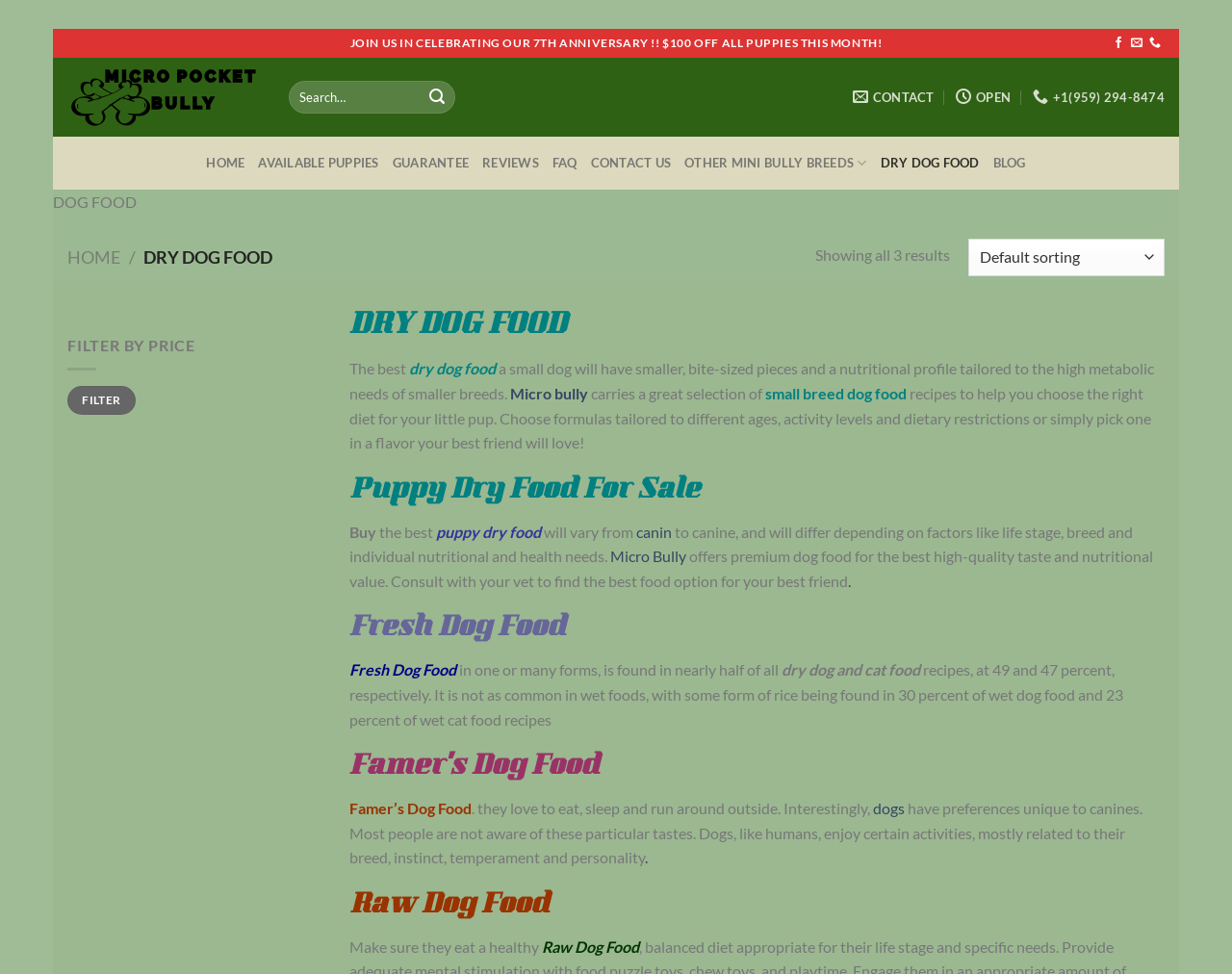Determine the bounding box coordinates of the clickable element to achieve the following action: 'Search for something'. Provide the coordinates as four float values between 0 and 1, formatted as [left, top, right, bottom].

[0.234, 0.083, 0.372, 0.116]